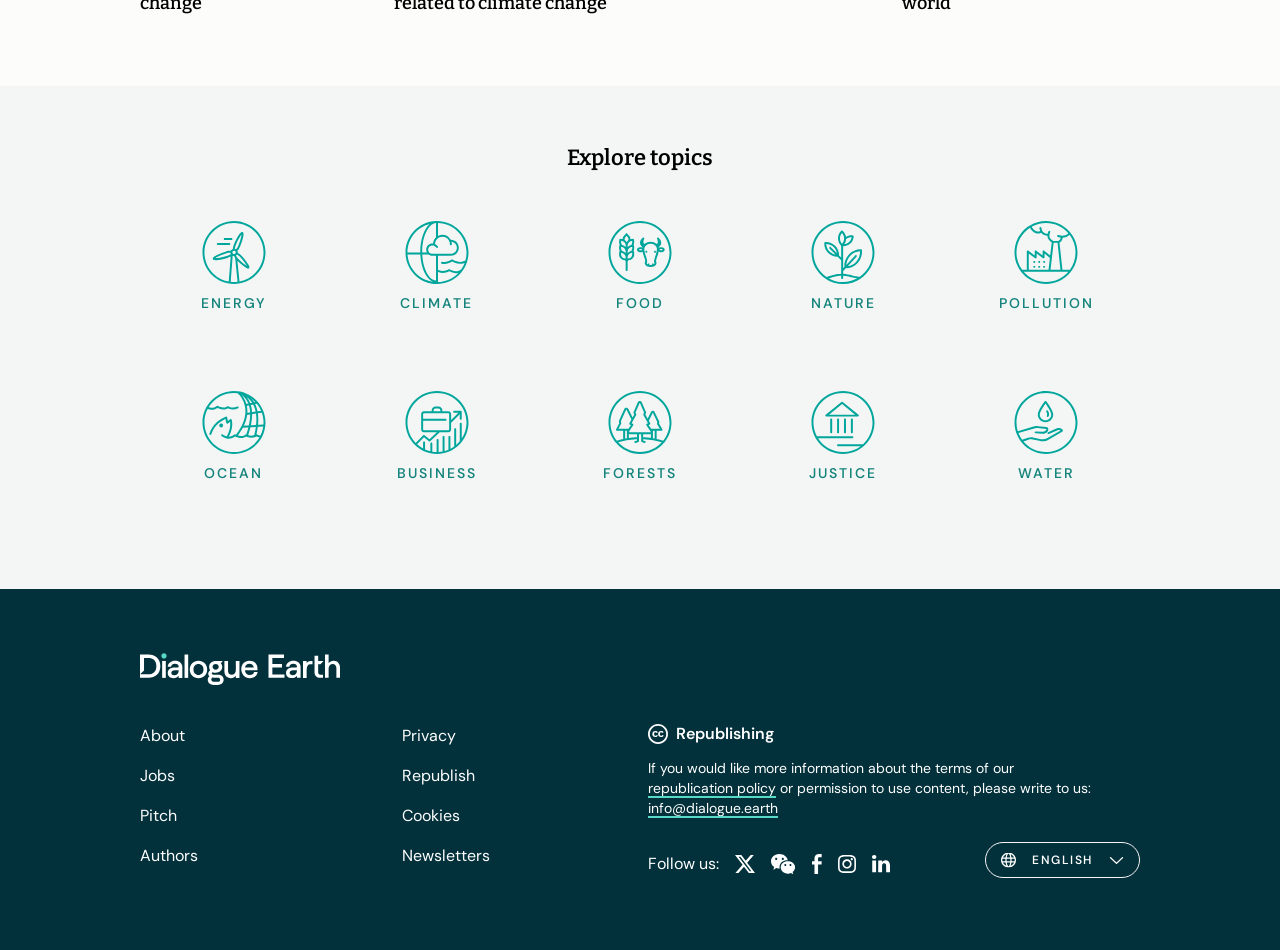How many topics are available for exploration?
Refer to the image and provide a one-word or short phrase answer.

11